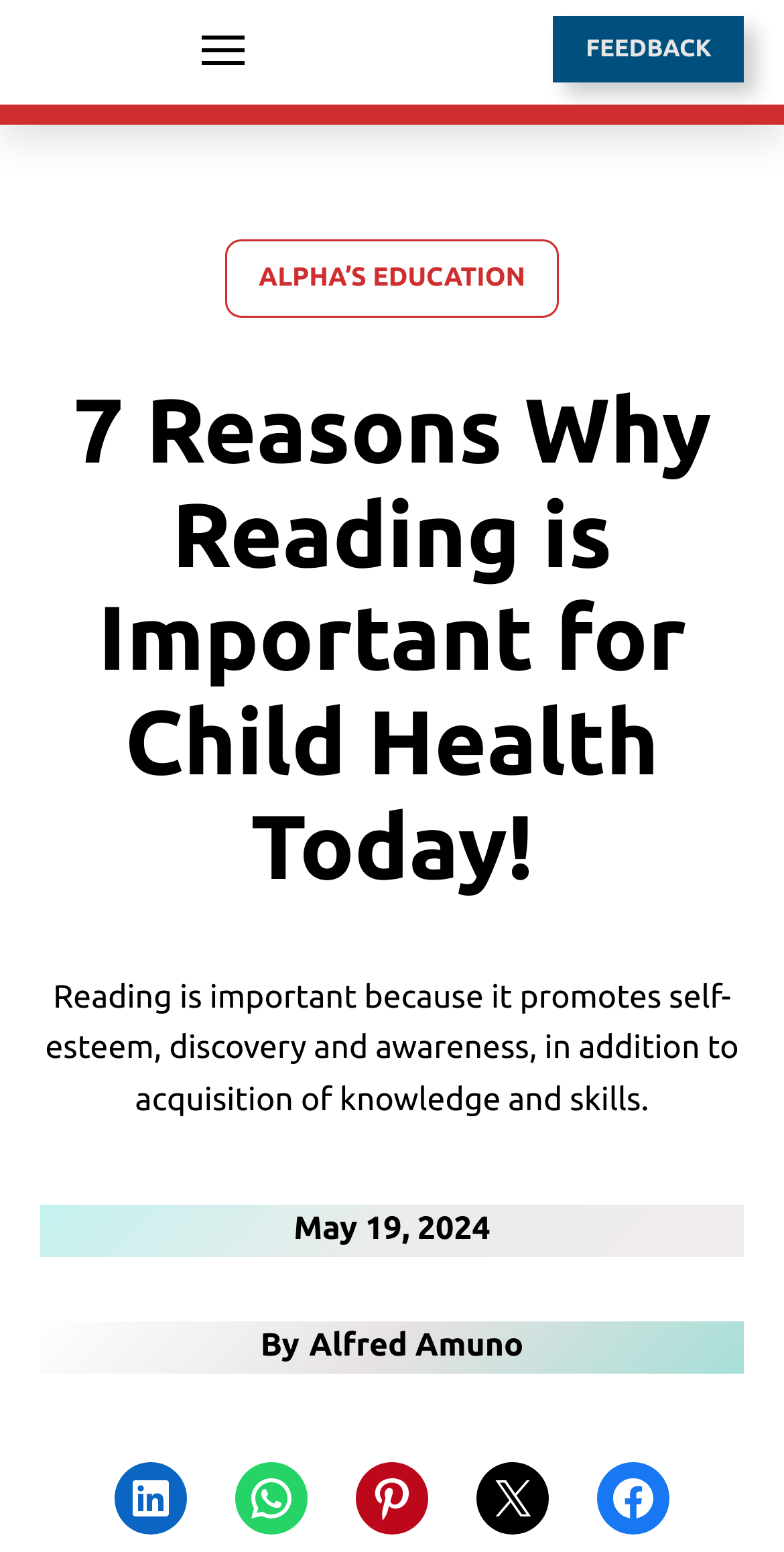Please determine the bounding box coordinates of the element's region to click for the following instruction: "Share on Facebook".

[0.762, 0.941, 0.854, 0.988]